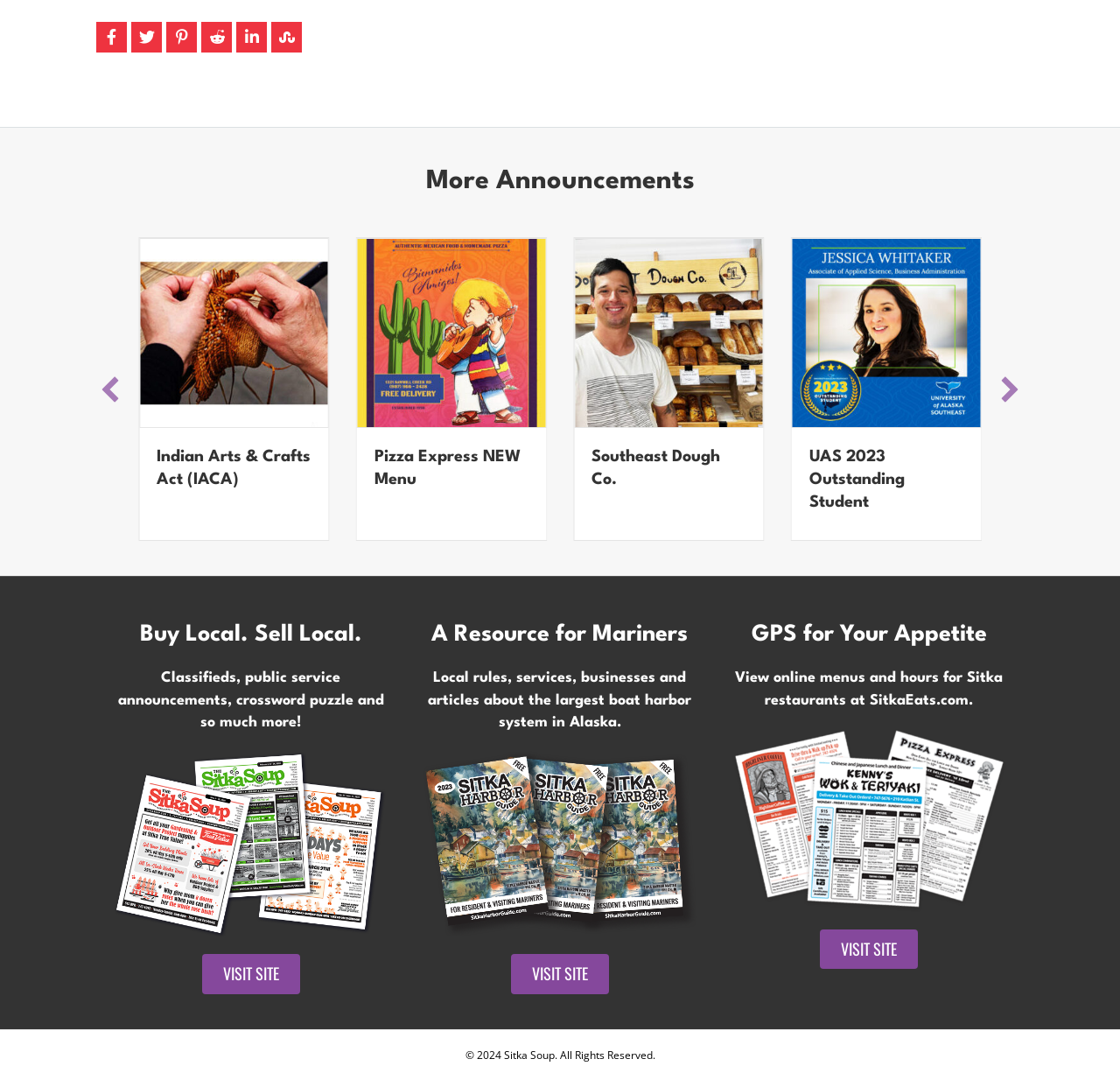Determine the bounding box coordinates of the section to be clicked to follow the instruction: "View the 'Southeast Dough Co.' page". The coordinates should be given as four float numbers between 0 and 1, formatted as [left, top, right, bottom].

[0.334, 0.416, 0.449, 0.451]